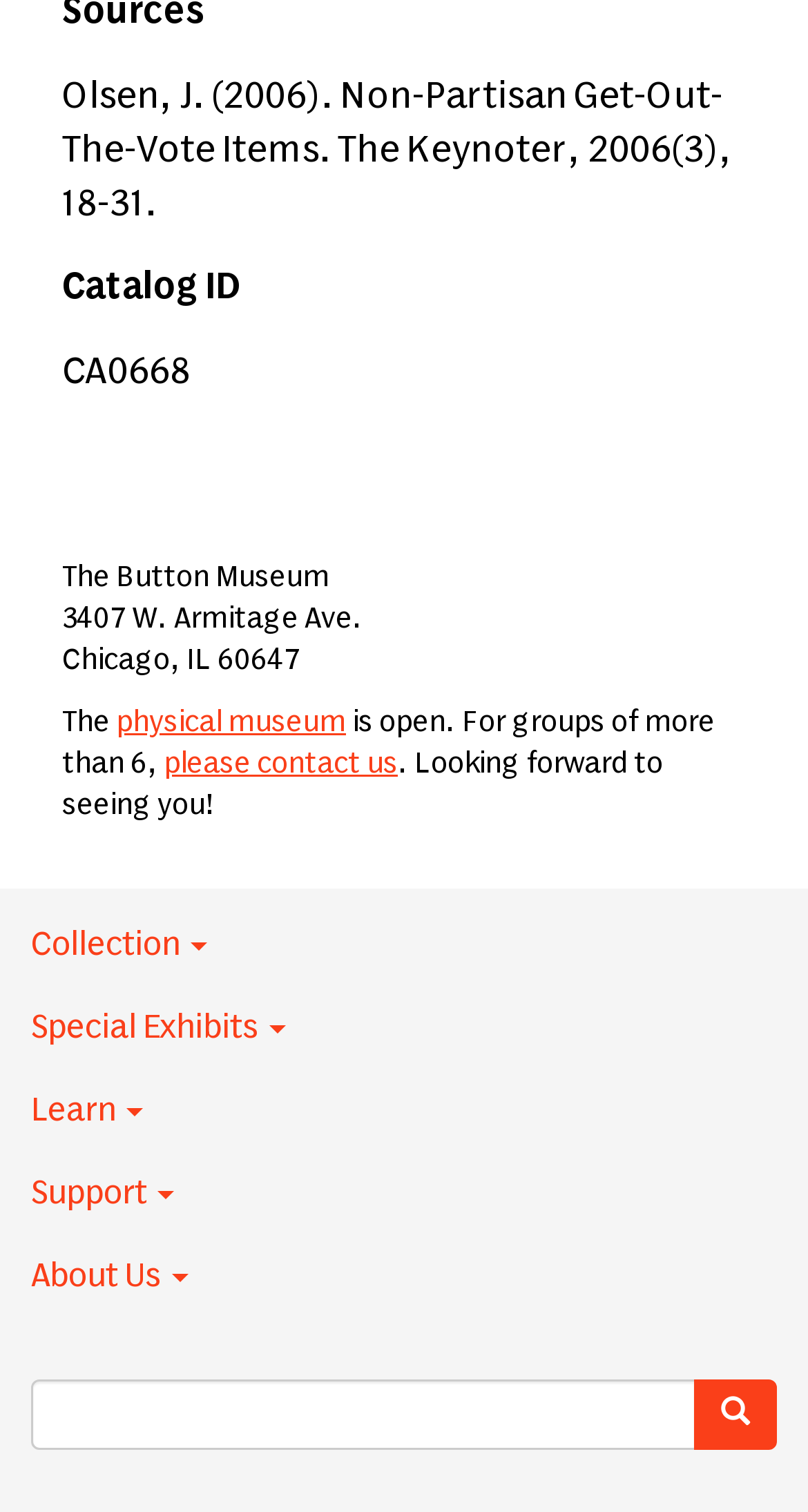Show the bounding box coordinates of the region that should be clicked to follow the instruction: "contact us."

[0.203, 0.495, 0.492, 0.515]